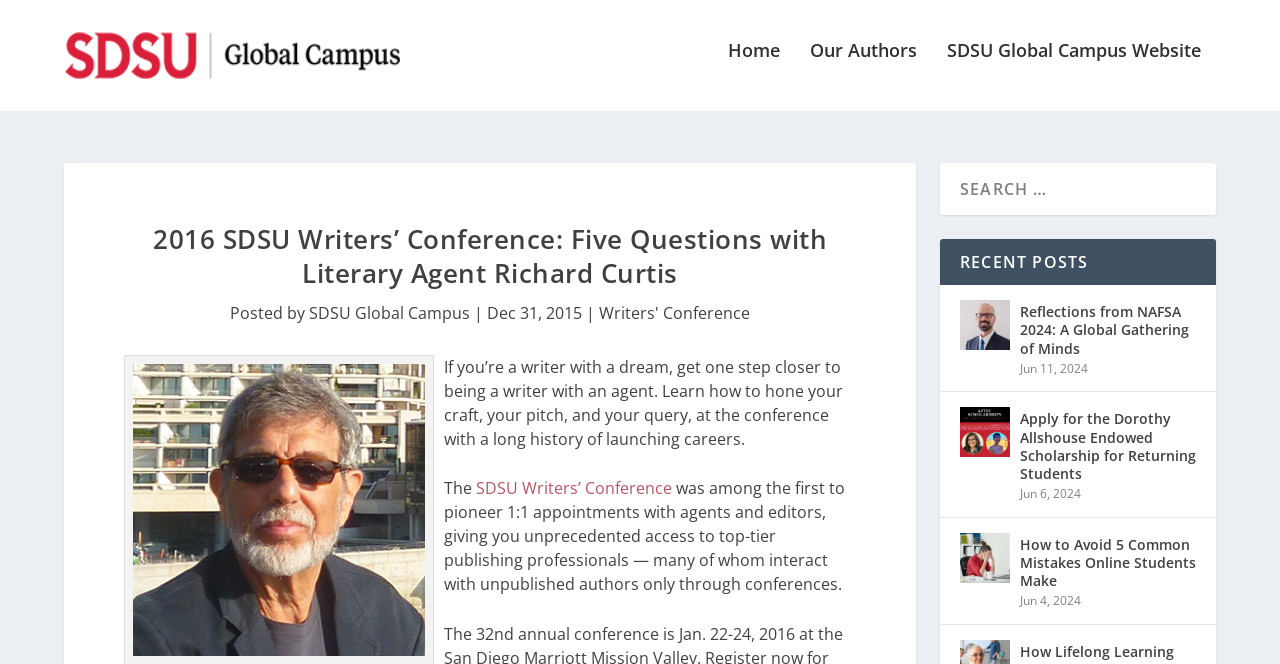Given the webpage screenshot and the description, determine the bounding box coordinates (top-left x, top-left y, bottom-right x, bottom-right y) that define the location of the UI element matching this description: Open search

None